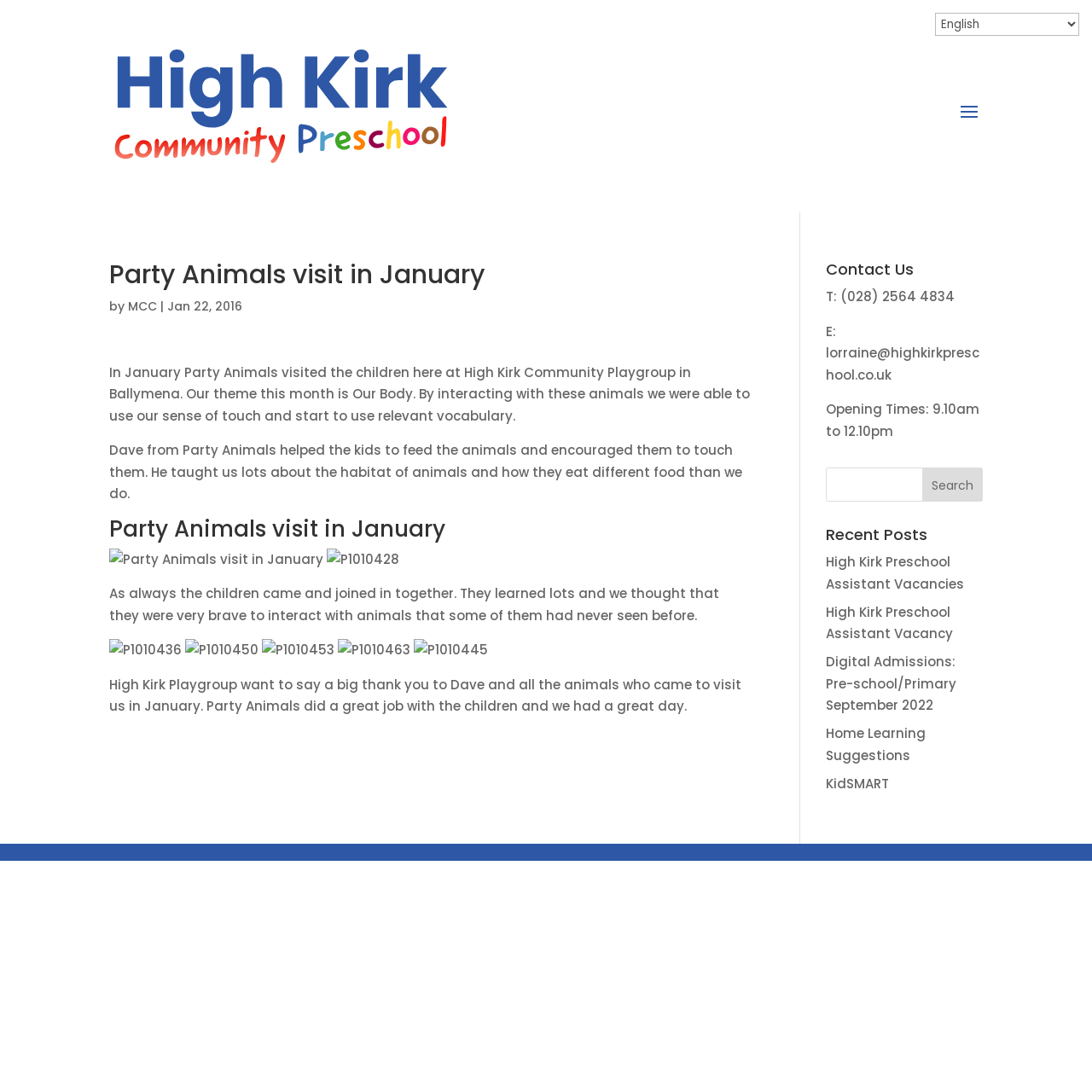Determine the bounding box coordinates of the clickable region to carry out the instruction: "Click the link to High Kirk Community Preschool".

[0.103, 0.088, 0.413, 0.104]